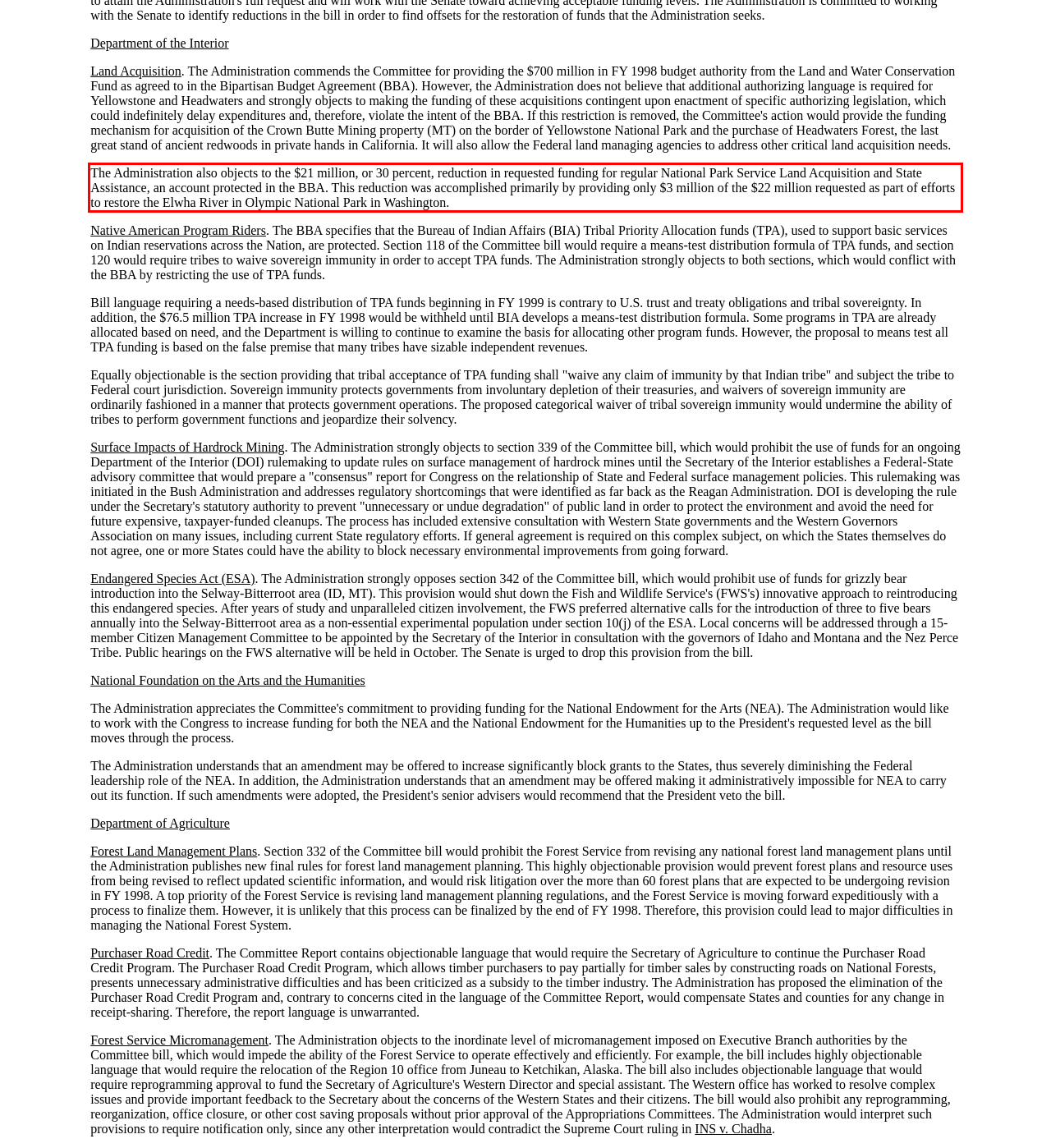You are given a screenshot of a webpage with a UI element highlighted by a red bounding box. Please perform OCR on the text content within this red bounding box.

The Administration also objects to the $21 million, or 30 percent, reduction in requested funding for regular National Park Service Land Acquisition and State Assistance, an account protected in the BBA. This reduction was accomplished primarily by providing only $3 million of the $22 million requested as part of efforts to restore the Elwha River in Olympic National Park in Washington.